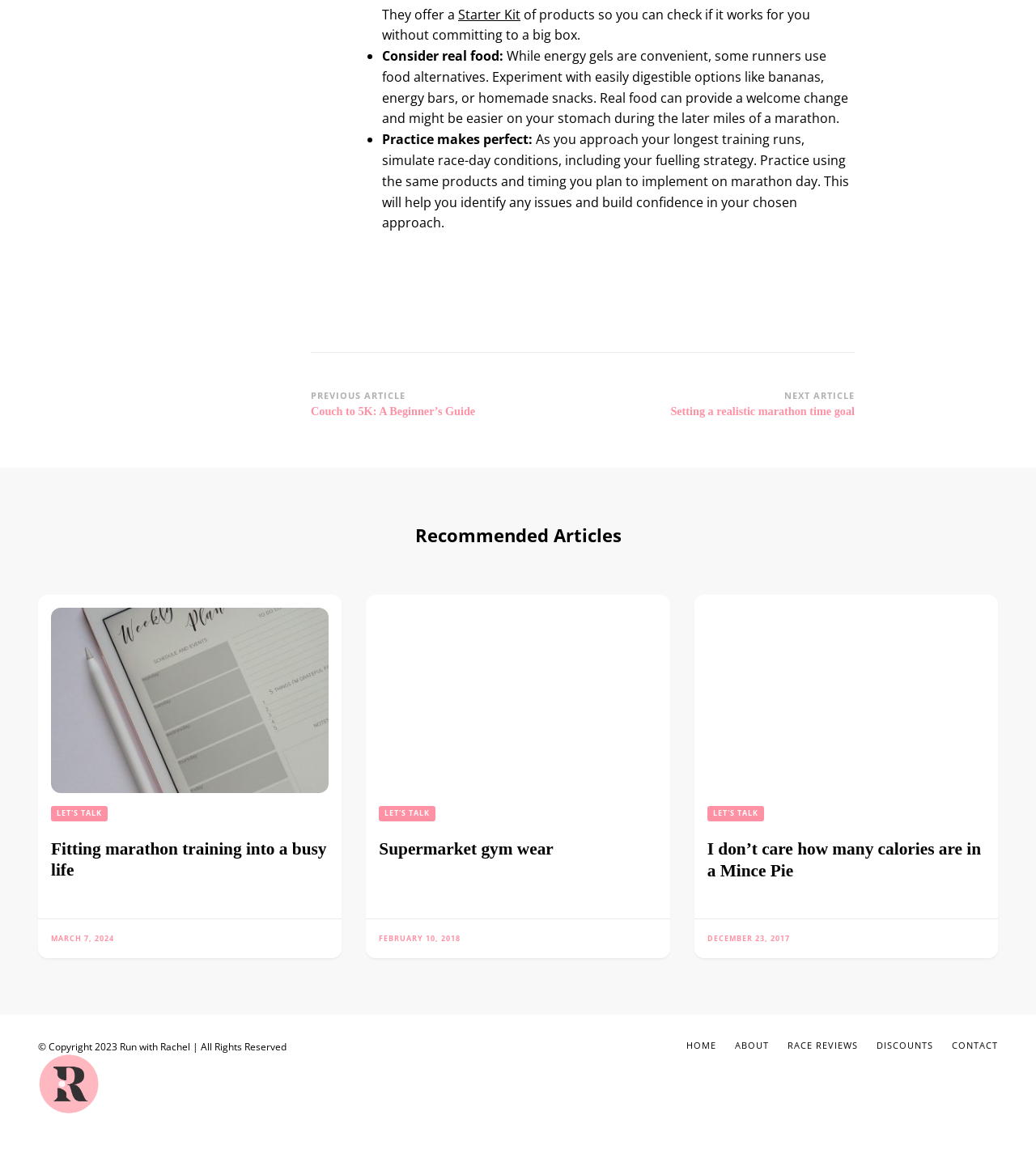What is the website about?
Please give a detailed and elaborate answer to the question.

Based on the content of the webpage, it appears to be a blog or website focused on running and marathon training, with articles and tips on topics such as fueling strategies, training schedules, and goal setting.